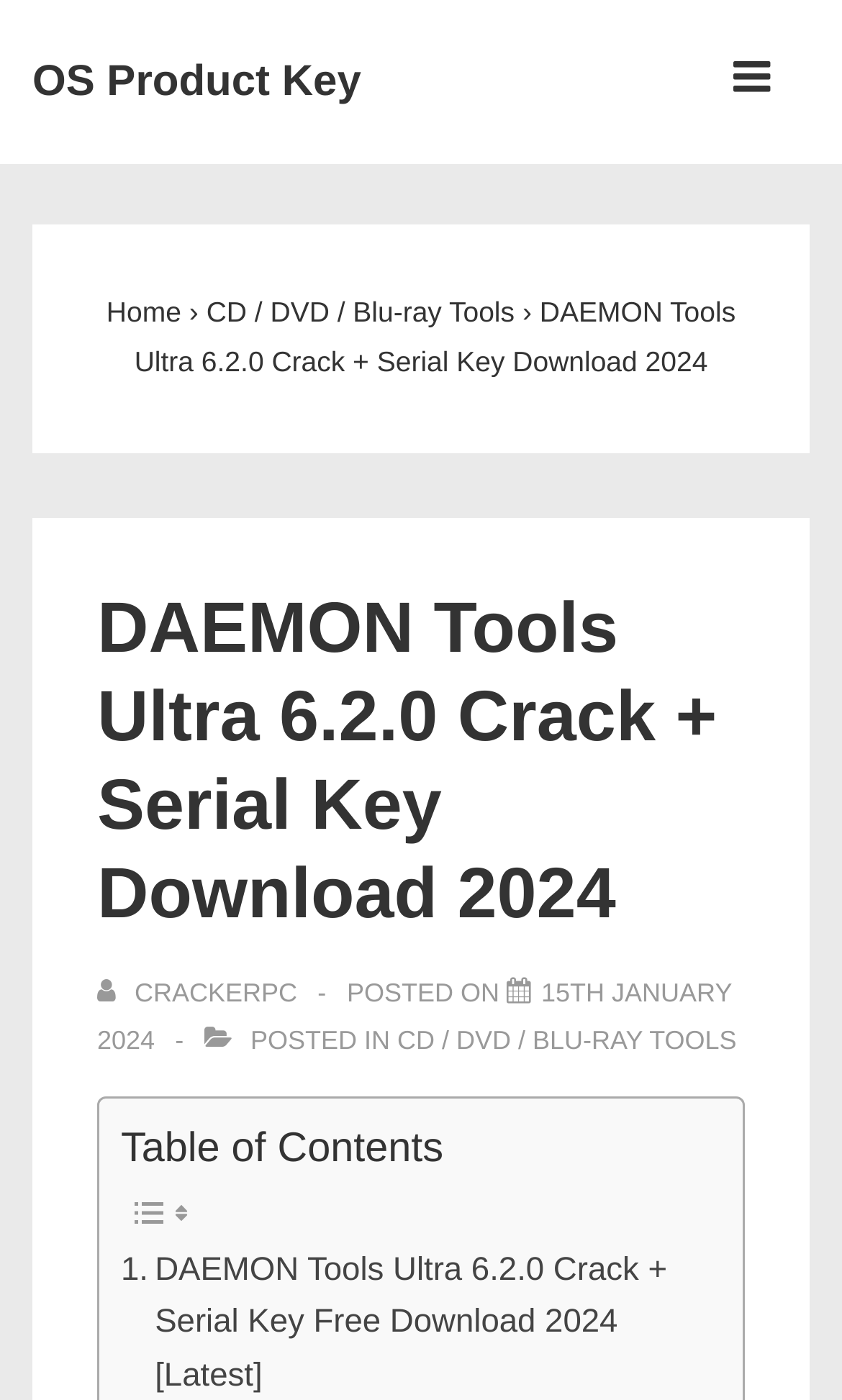Using the element description: "Menu", determine the bounding box coordinates for the specified UI element. The coordinates should be four float numbers between 0 and 1, [left, top, right, bottom].

[0.831, 0.022, 0.956, 0.097]